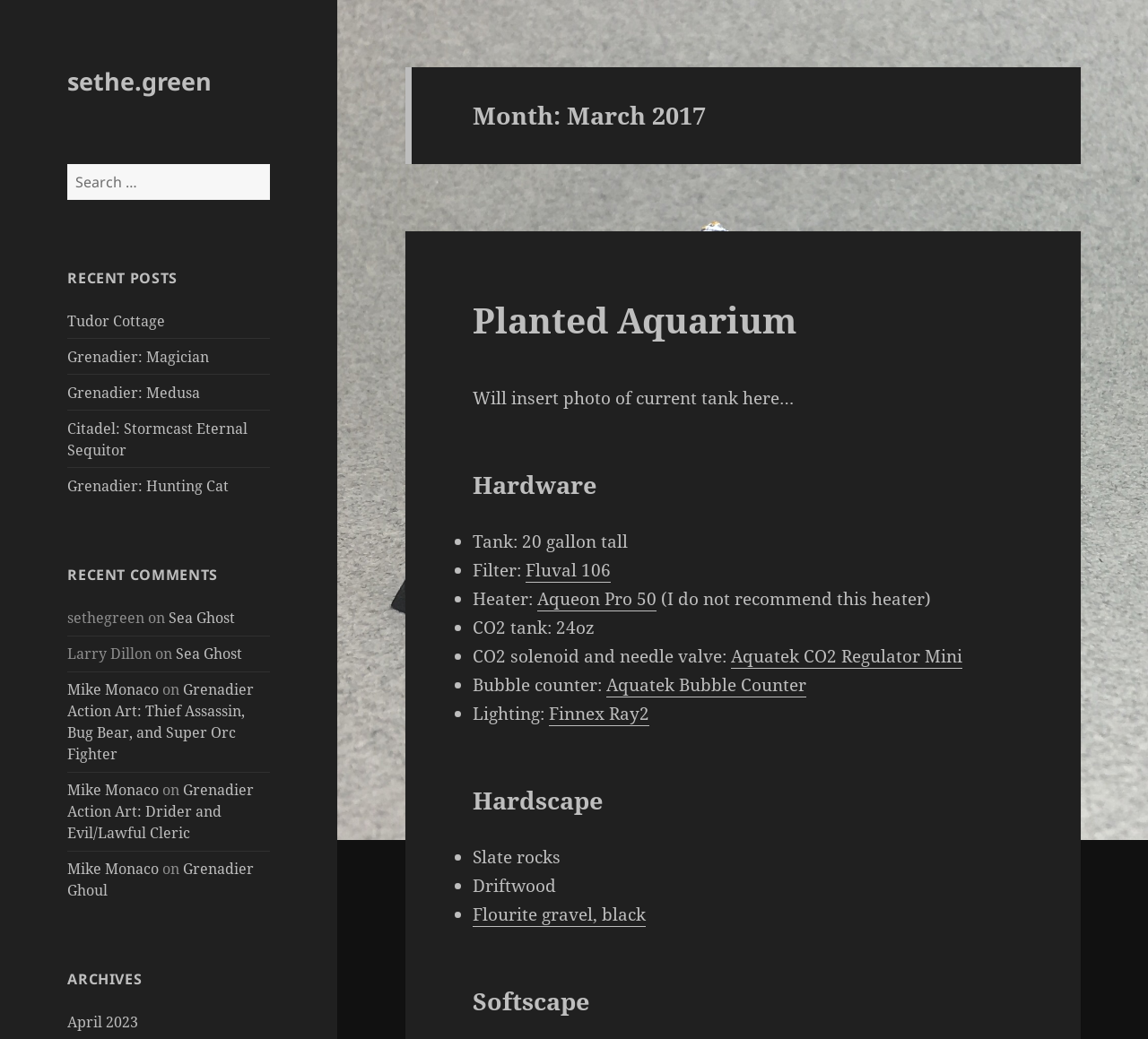Articulate a detailed summary of the webpage's content and design.

The webpage is a blog post titled "March 2017" on the website "sethe.green". At the top, there is a search bar with a search button and a link to the website's homepage. Below the search bar, there are three main sections: "RECENT POSTS", "RECENT COMMENTS", and "ARCHIVES".

In the "RECENT POSTS" section, there are five links to recent blog posts, including "Tudor Cottage", "Grenadier: Magician", and "Citadel: Stormcast Eternal Sequitor". 

The "RECENT COMMENTS" section lists several comments, each with the commenter's name and a link to the commented post. The comments are from users such as "sethegreen", "Larry Dillon", and "Mike Monaco", and they are commenting on posts like "Sea Ghost" and "Grenadier Action Art: Thief Assassin, Bug Bear, and Super Orc Fighter".

The "ARCHIVES" section has a single link to the "April 2023" archive.

The main content of the blog post is about a planted aquarium. There is a heading "Month: March 2017" followed by a heading "Planted Aquarium". The post describes the hardware used in the aquarium, including a 20-gallon tall tank, a Fluval 106 filter, an Aqueon Pro 50 heater, and a CO2 tank. The post also lists the CO2 solenoid and needle valve, bubble counter, and lighting used. 

The post then moves on to describe the hardscape and softscape of the aquarium, including the use of slate rocks, driftwood, and Flourite gravel.